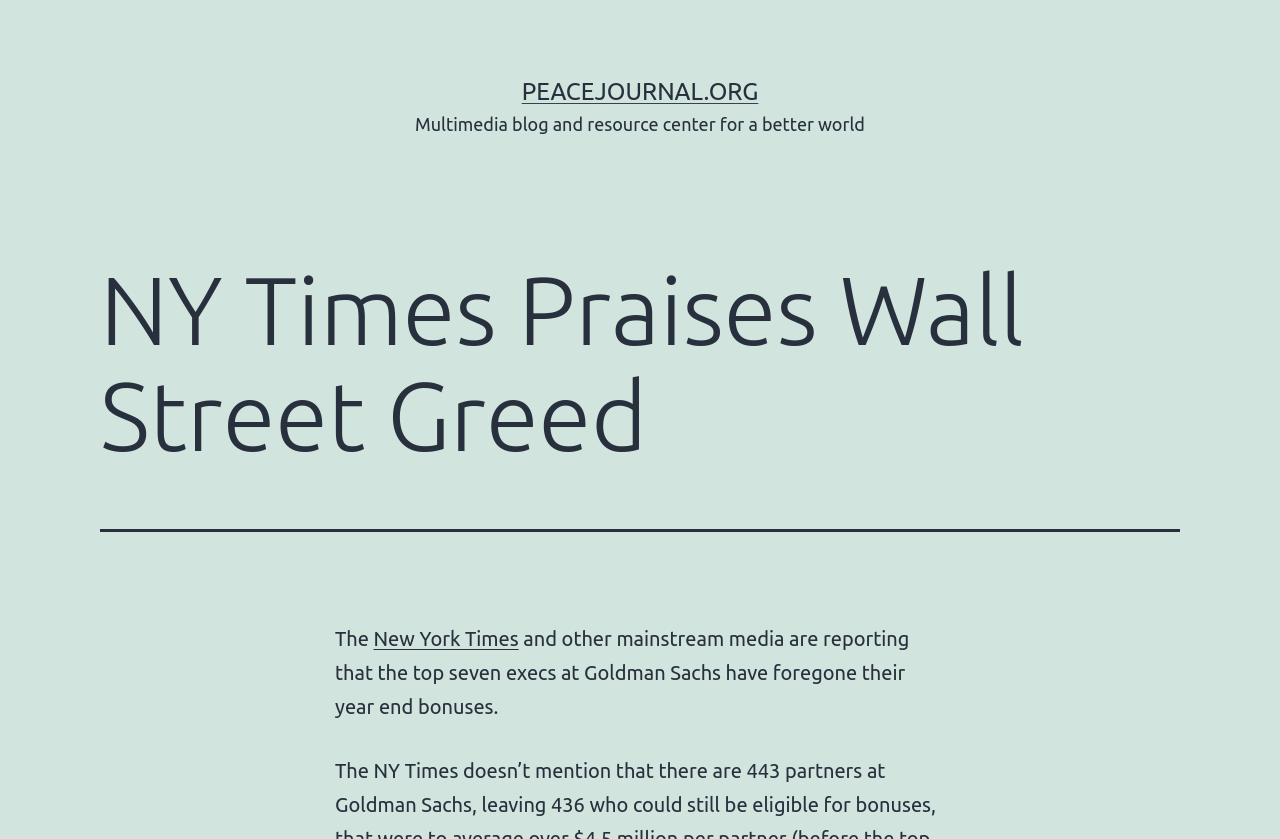Given the element description, predict the bounding box coordinates in the format (top-left x, top-left y, bottom-right x, bottom-right y). Make sure all values are between 0 and 1. Here is the element description: PeaceJournal.org

[0.408, 0.093, 0.592, 0.125]